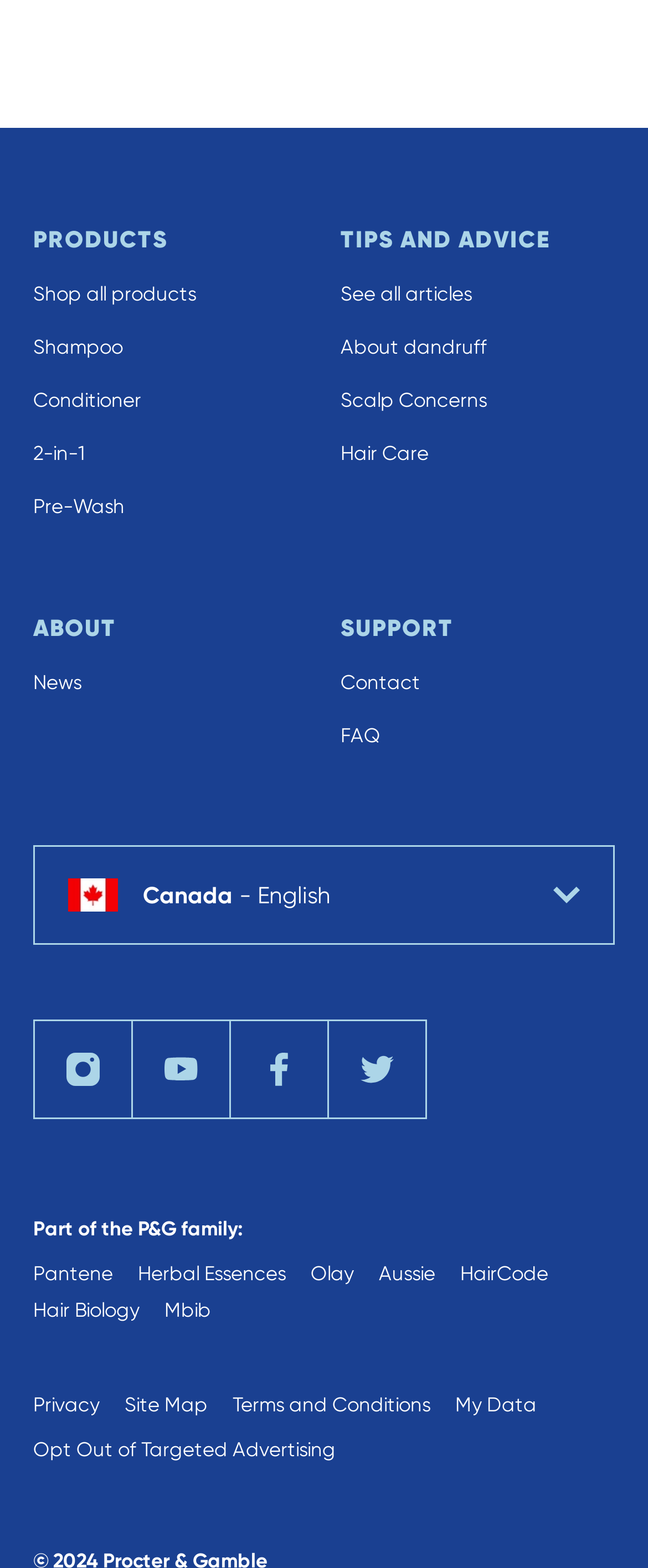Please specify the bounding box coordinates of the area that should be clicked to accomplish the following instruction: "View Contact Us page". The coordinates should consist of four float numbers between 0 and 1, i.e., [left, top, right, bottom].

None